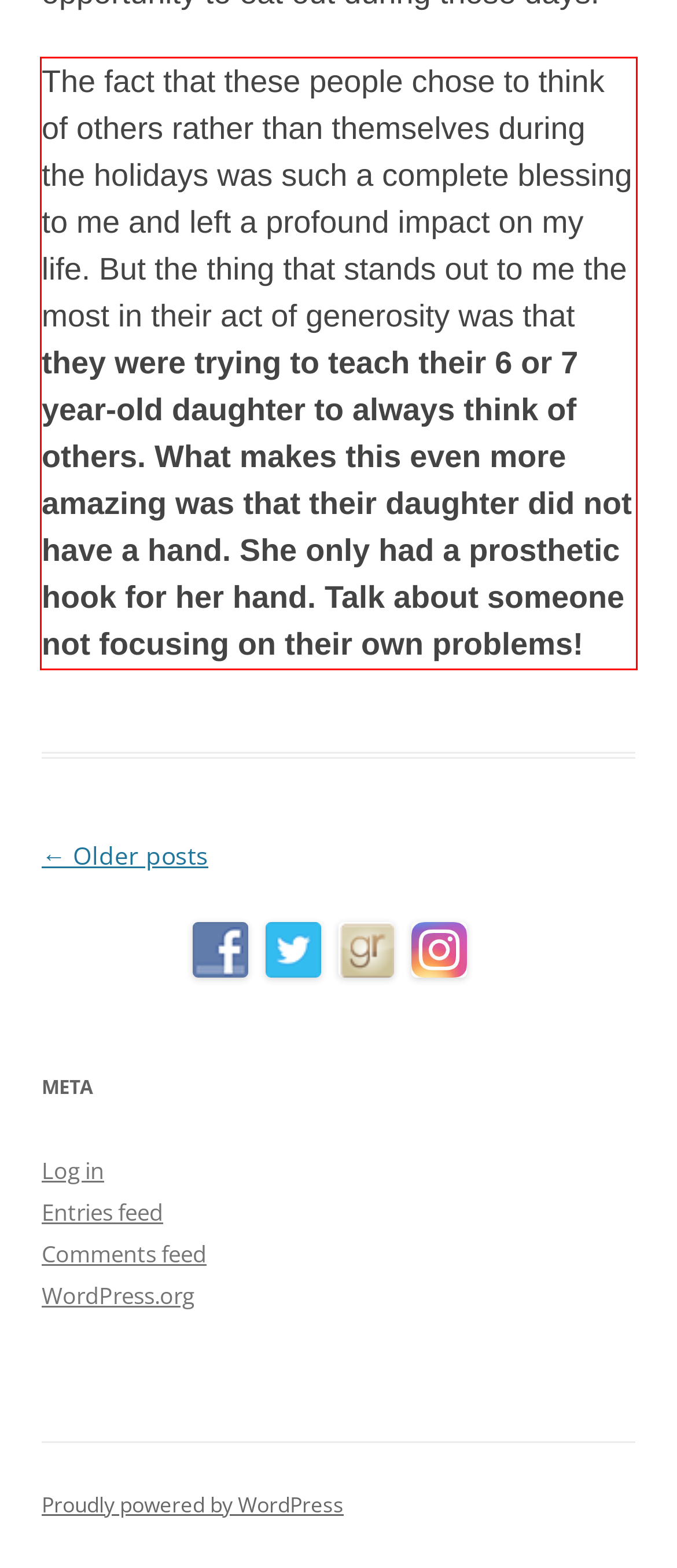Given a webpage screenshot, locate the red bounding box and extract the text content found inside it.

The fact that these people chose to think of others rather than themselves during the holidays was such a complete blessing to me and left a profound impact on my life. But the thing that stands out to me the most in their act of generosity was that they were trying to teach their 6 or 7 year-old daughter to always think of others. What makes this even more amazing was that their daughter did not have a hand. She only had a prosthetic hook for her hand. Talk about someone not focusing on their own problems!